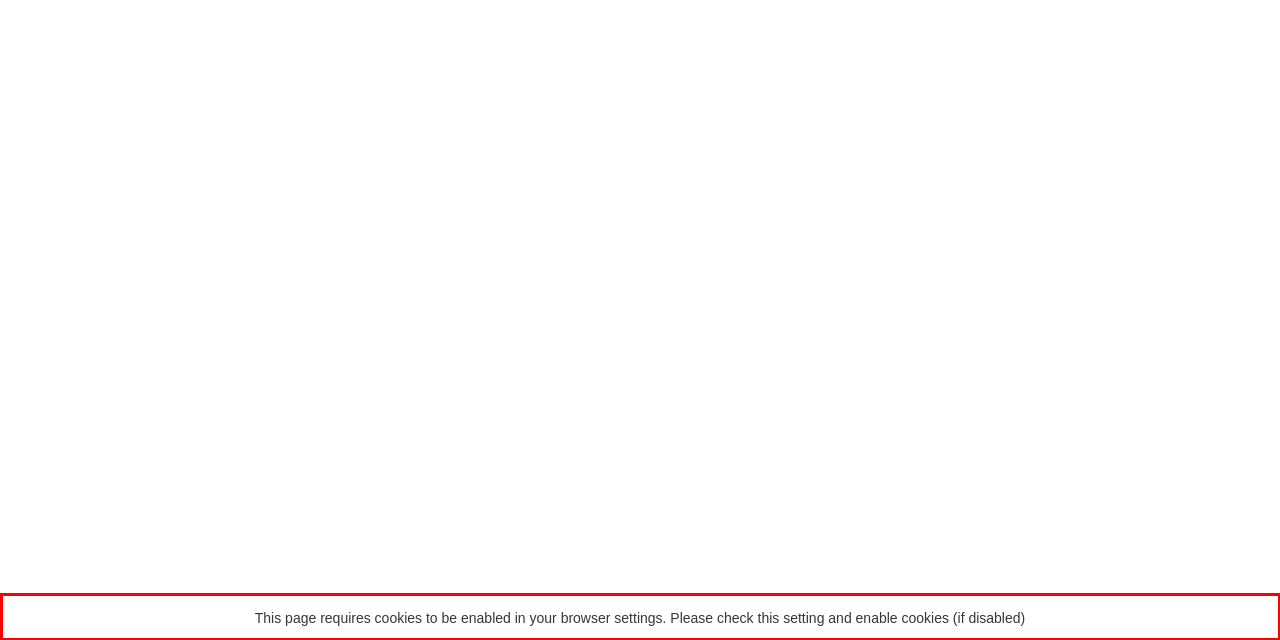Within the screenshot of the webpage, locate the red bounding box and use OCR to identify and provide the text content inside it.

This page requires cookies to be enabled in your browser settings. Please check this setting and enable cookies (if disabled)